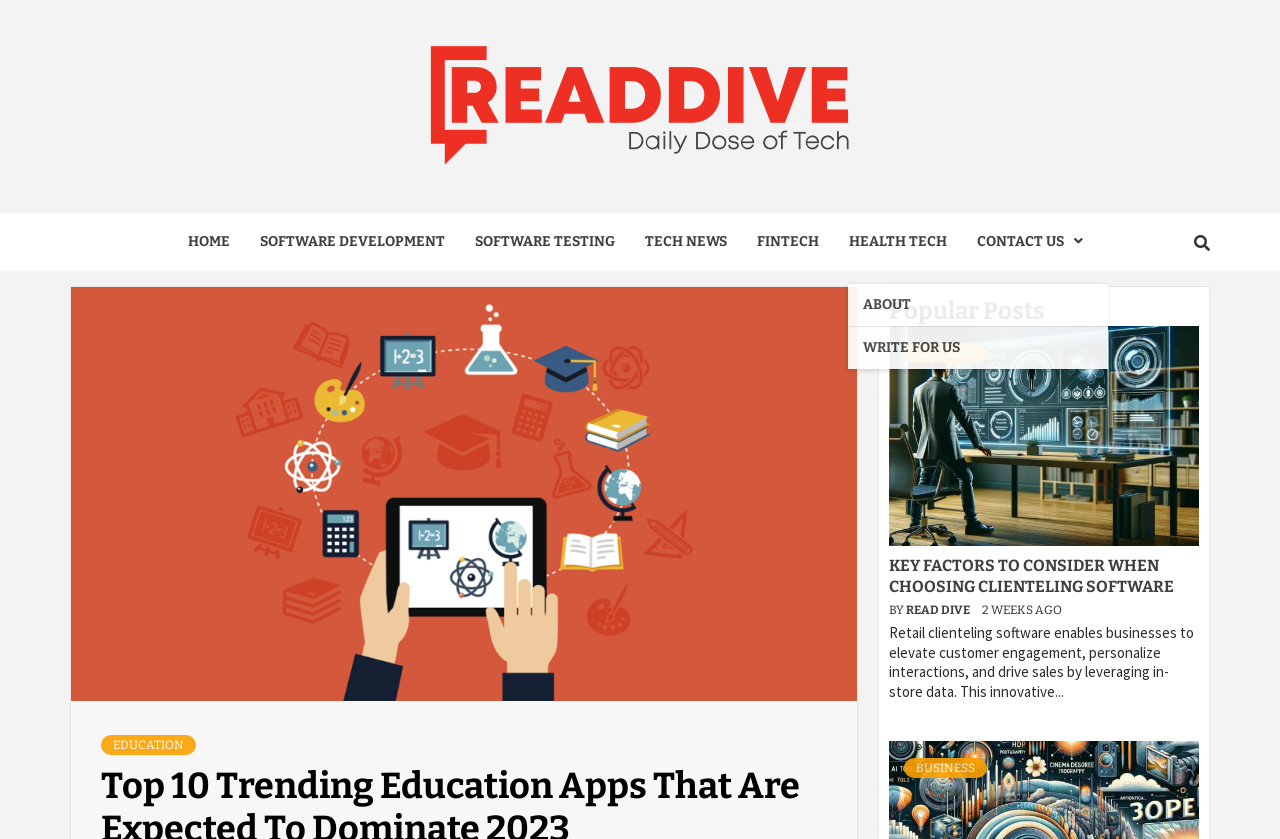Please give the bounding box coordinates of the area that should be clicked to fulfill the following instruction: "read about software development". The coordinates should be in the format of four float numbers from 0 to 1, i.e., [left, top, right, bottom].

[0.191, 0.254, 0.359, 0.323]